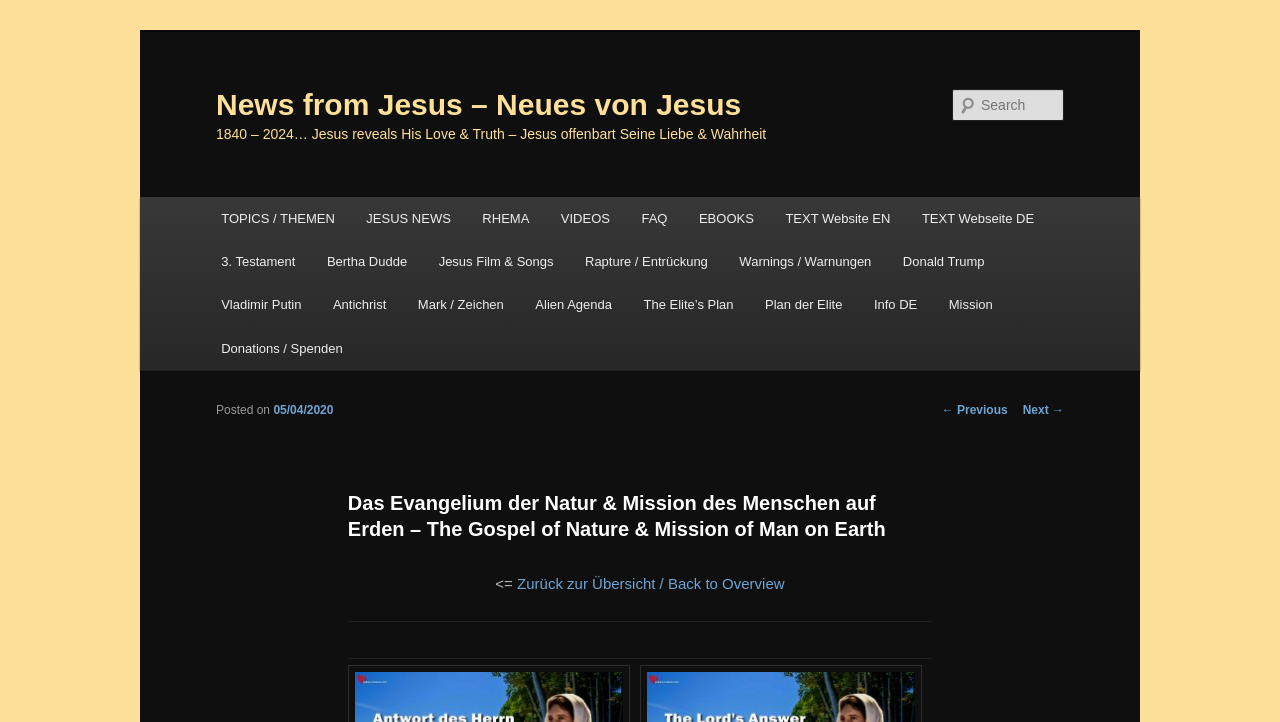What is the main topic of this website?
Relying on the image, give a concise answer in one word or a brief phrase.

Jesus and Christianity